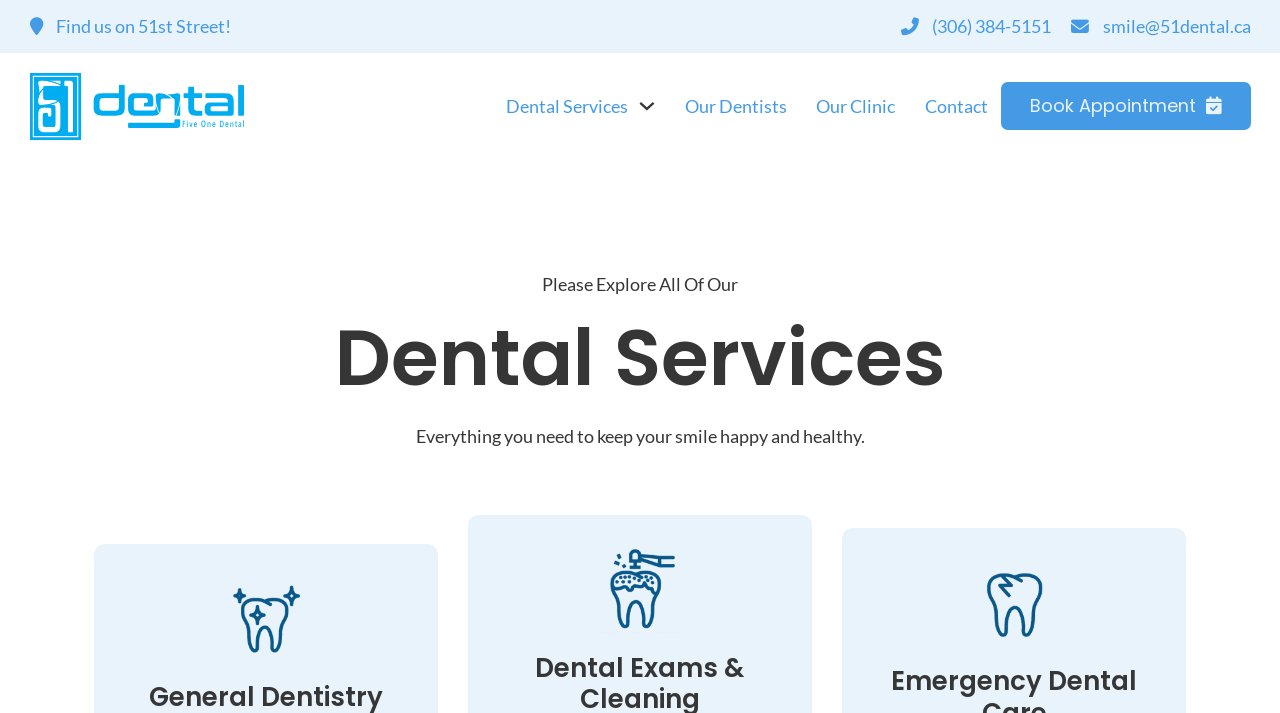Can you find the bounding box coordinates for the element to click on to achieve the instruction: "Click on the Home link"?

None